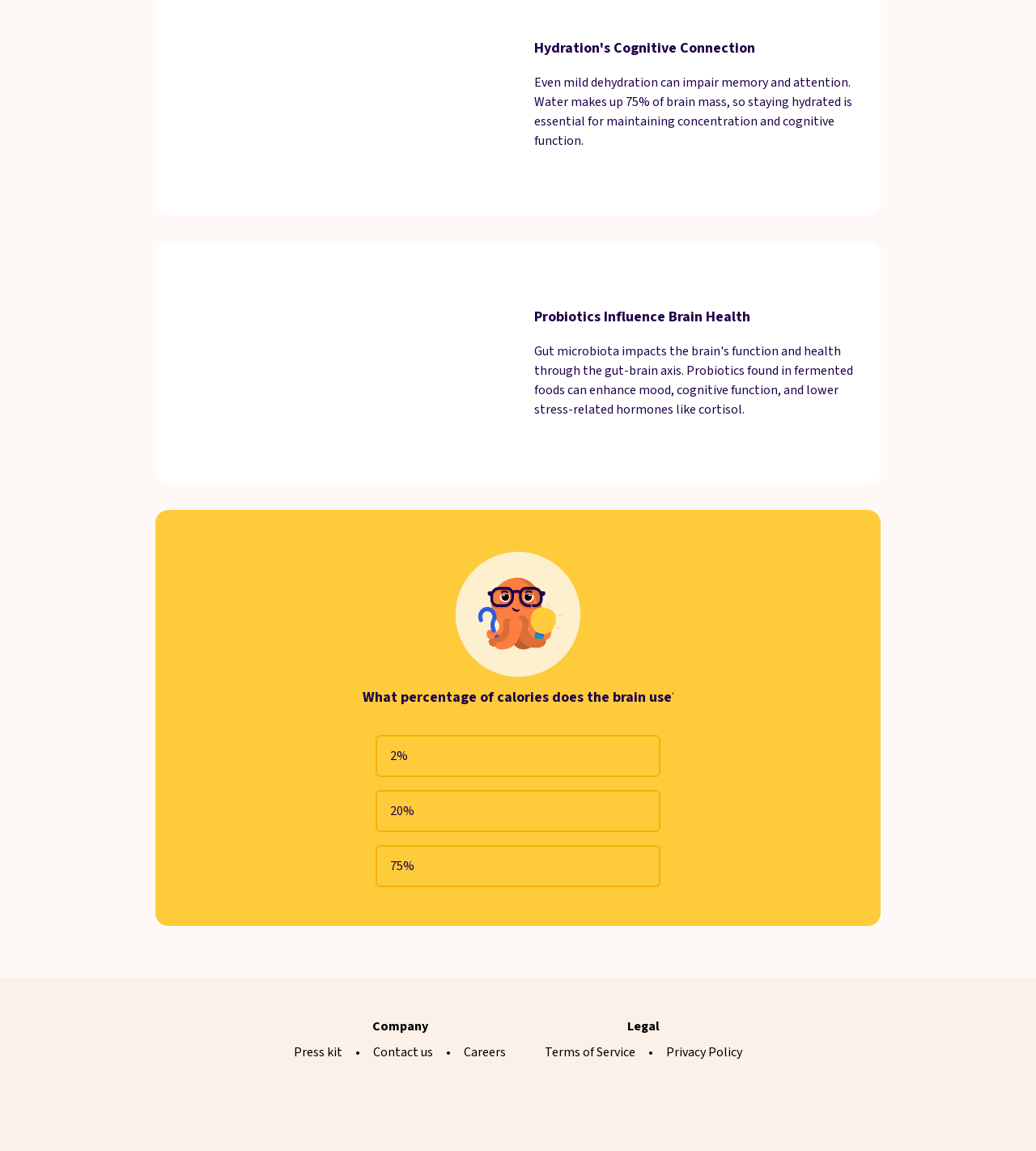Answer the question below using just one word or a short phrase: 
What is the company section label?

Company